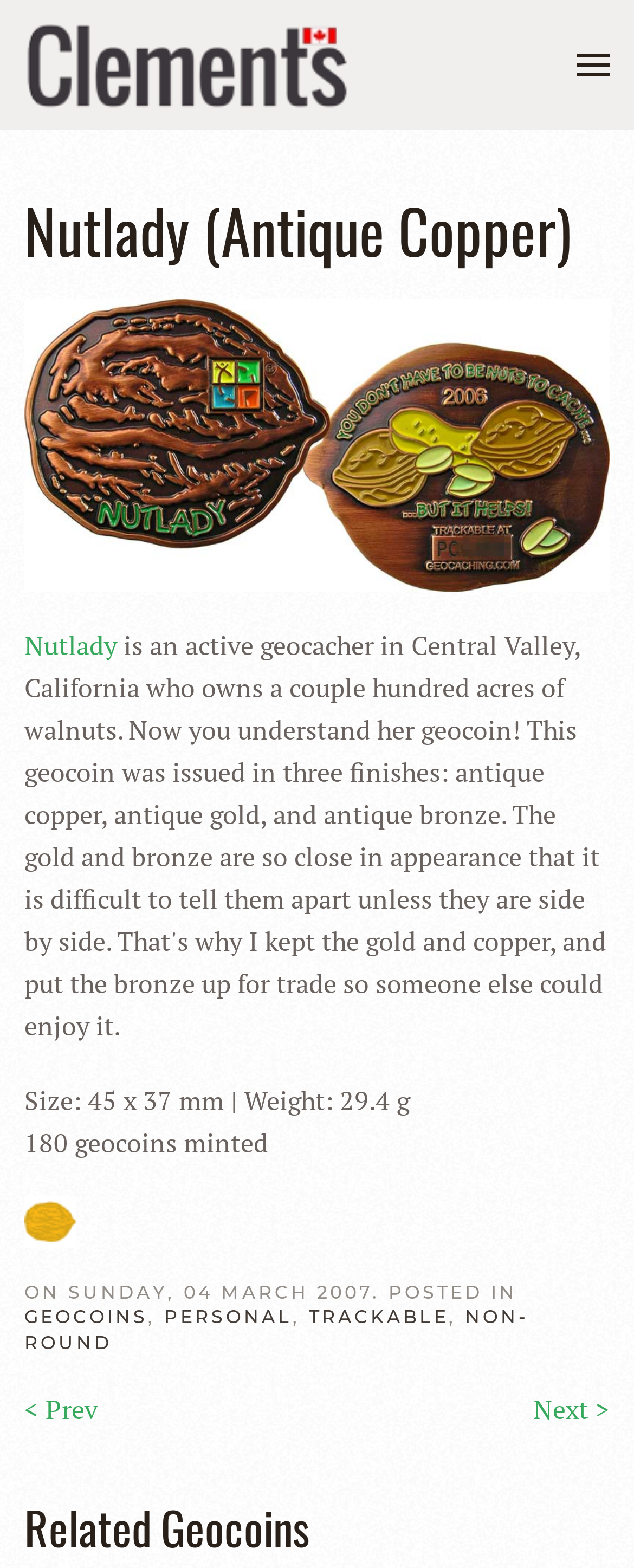Generate a thorough explanation of the webpage's elements.

The webpage is about a geocoin called "Nutlady (Antique Copper)" from the CLEMENTS Family. At the top left, there is a link to "The Clements Family" accompanied by a small image. On the top right, there is a small image with no description. 

Below the top section, the main content starts with a heading "Nutlady (Antique Copper)" followed by a link with the same name, which is accompanied by a larger image. There are two smaller links, "Nutlady" and another with no text, situated above and below the main link, respectively. 

To the right of the main link, there are two lines of text describing the geocoin's size and weight, and the number of coins minted. Below these texts, there is a small image of "nutlady.gif". 

Further down, there is a line of text describing when the geocoin was posted, followed by four links to categories: "GEOCOINS", "PERSONAL", "TRACKABLE", and "NON-ROUND". The links are separated by commas. 

At the bottom of the page, there are two navigation links, "< Prev" and "Next >", allowing users to navigate to previous and next pages. Finally, there is a heading "Related Geocoins" at the very bottom of the page.